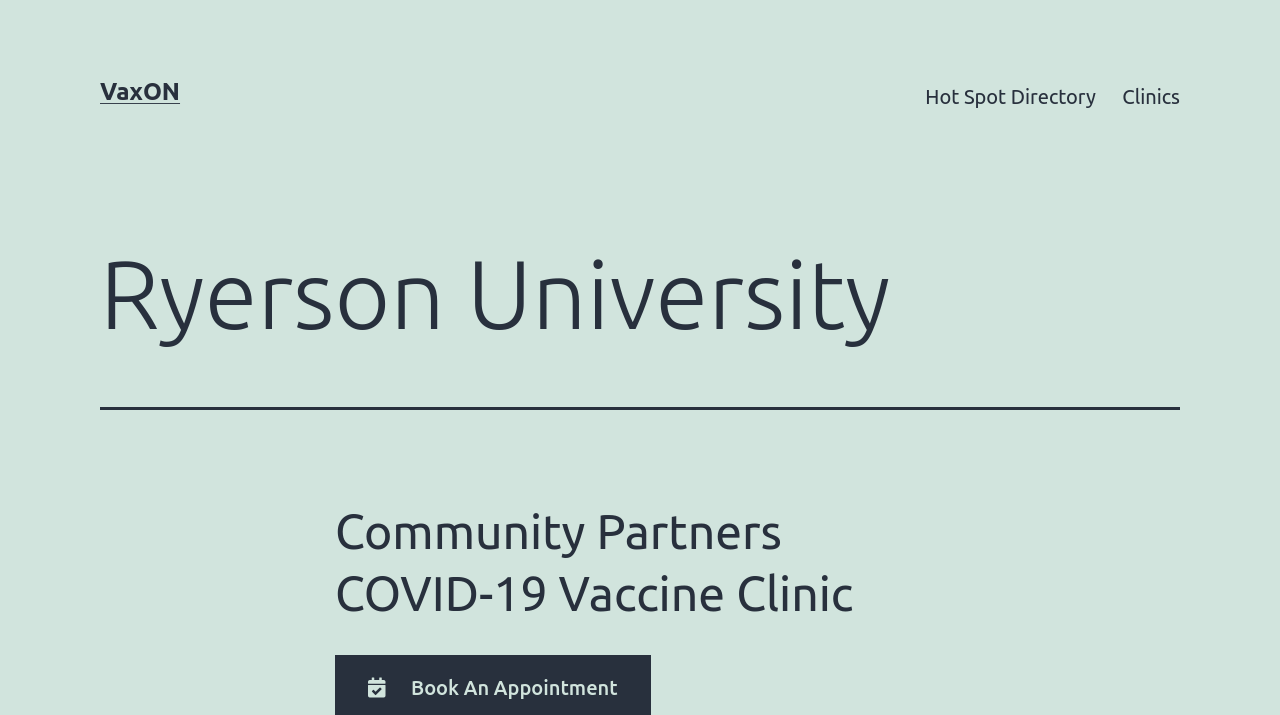Answer this question in one word or a short phrase: What is the purpose of the 'Hot Spot Directory' link?

To find hot spot regions